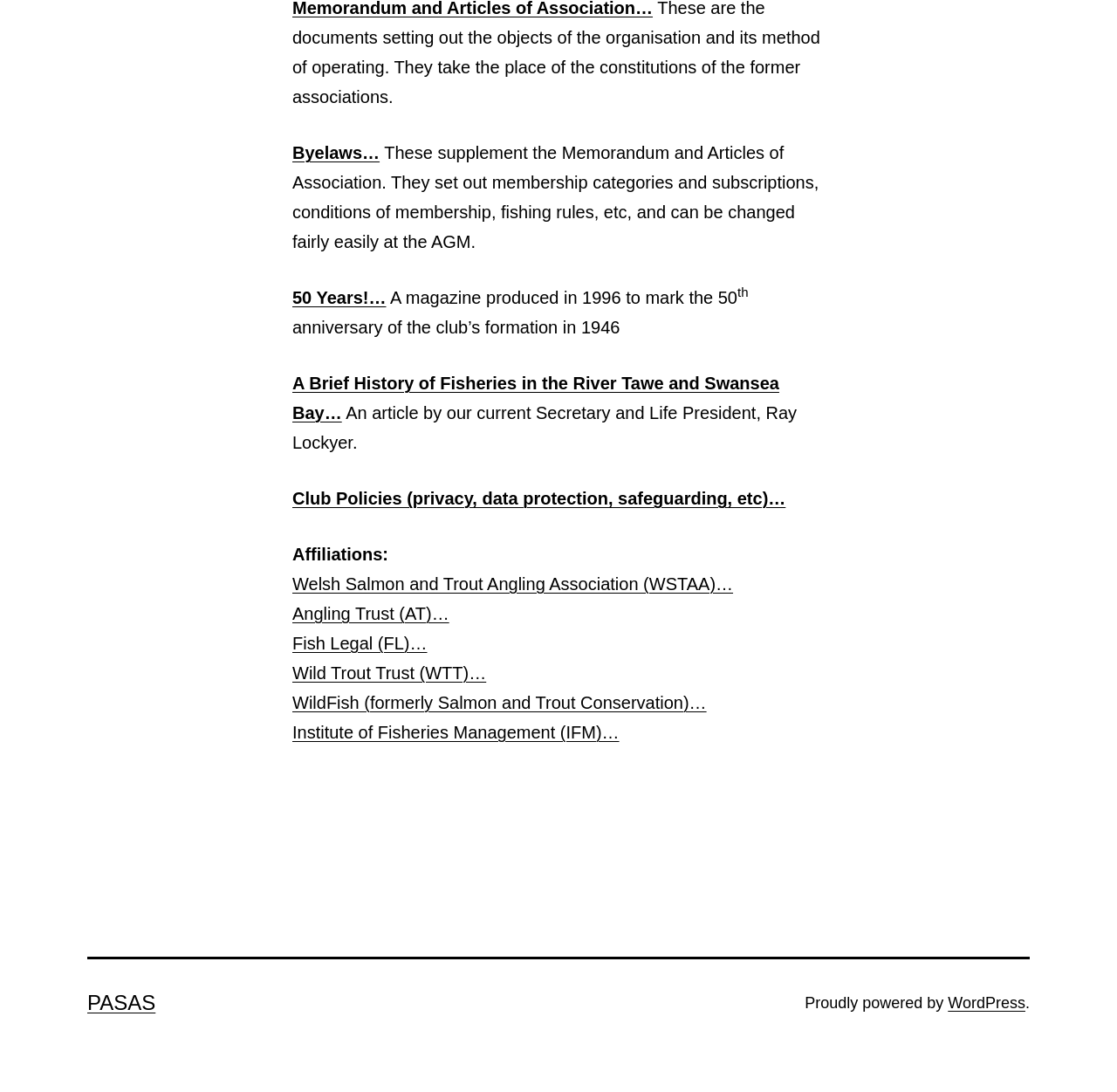Analyze the image and answer the question with as much detail as possible: 
What is the name of the article written by the Secretary and Life President?

The webpage mentions an article written by the current Secretary and Life President, Ray Lockyer, titled 'A Brief History of Fisheries in the River Tawe and Swansea Bay'. Therefore, the name of the article is 'A Brief History of Fisheries'.